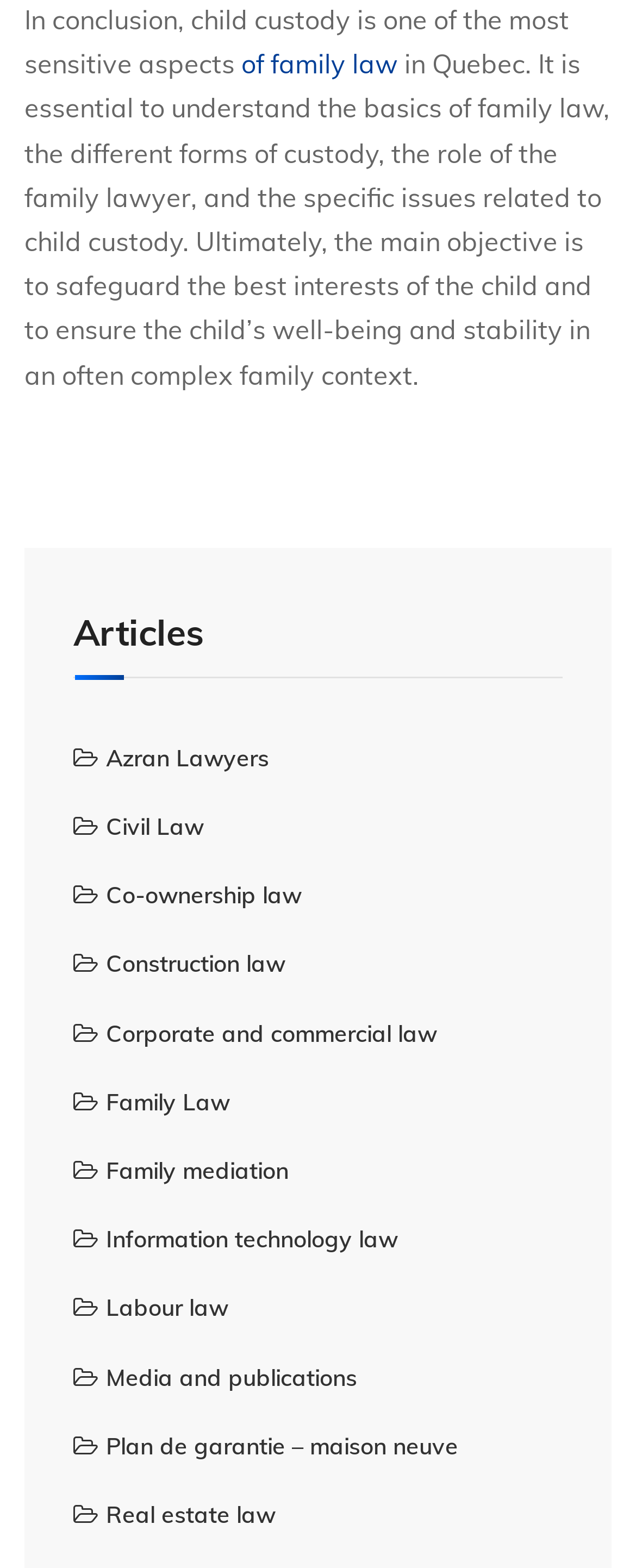Give the bounding box coordinates for the element described as: "Corporate and commercial law".

[0.115, 0.65, 0.687, 0.668]